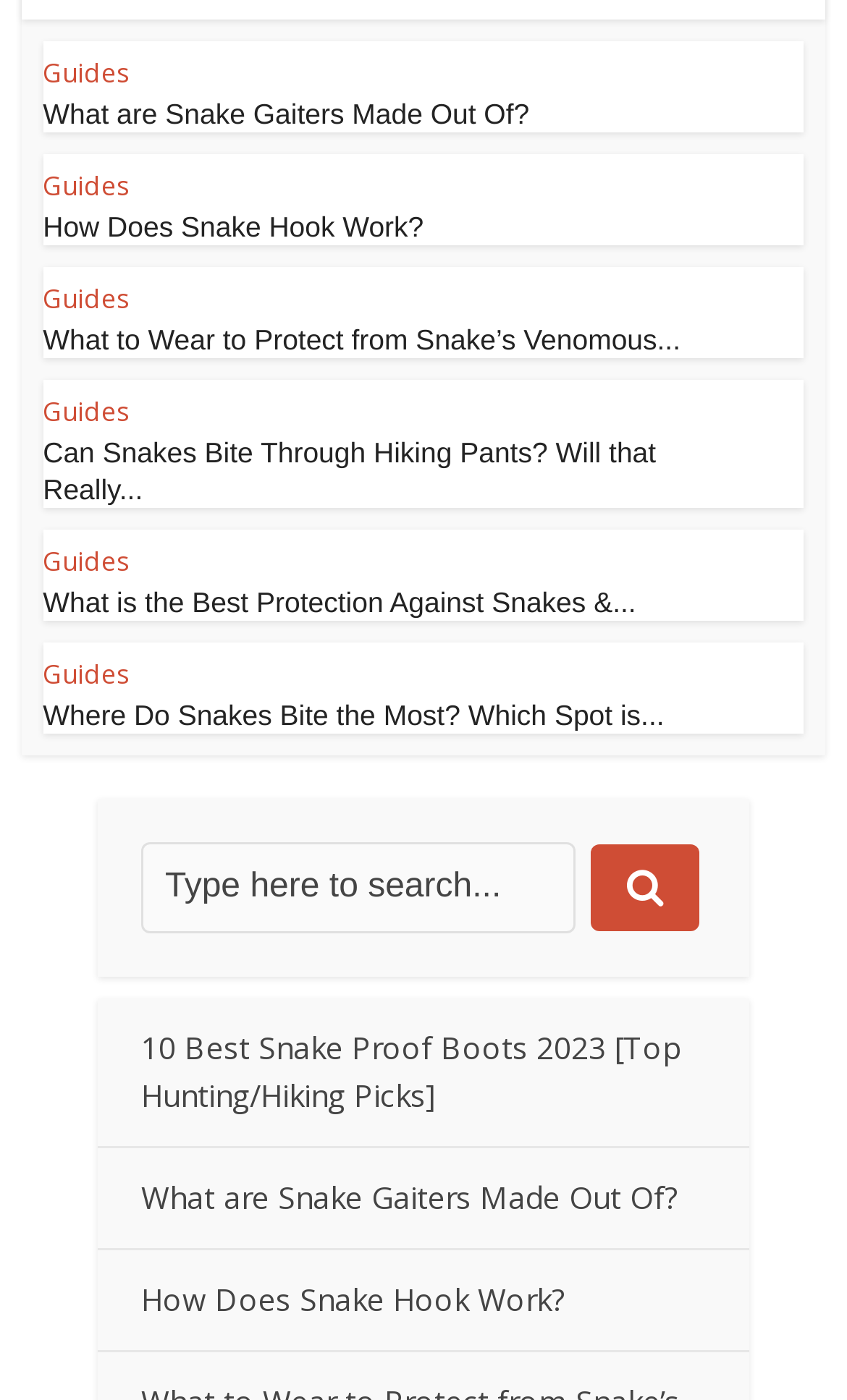Highlight the bounding box coordinates of the region I should click on to meet the following instruction: "Click the SIGN UP FOR NEWSLETTER NOW link".

None